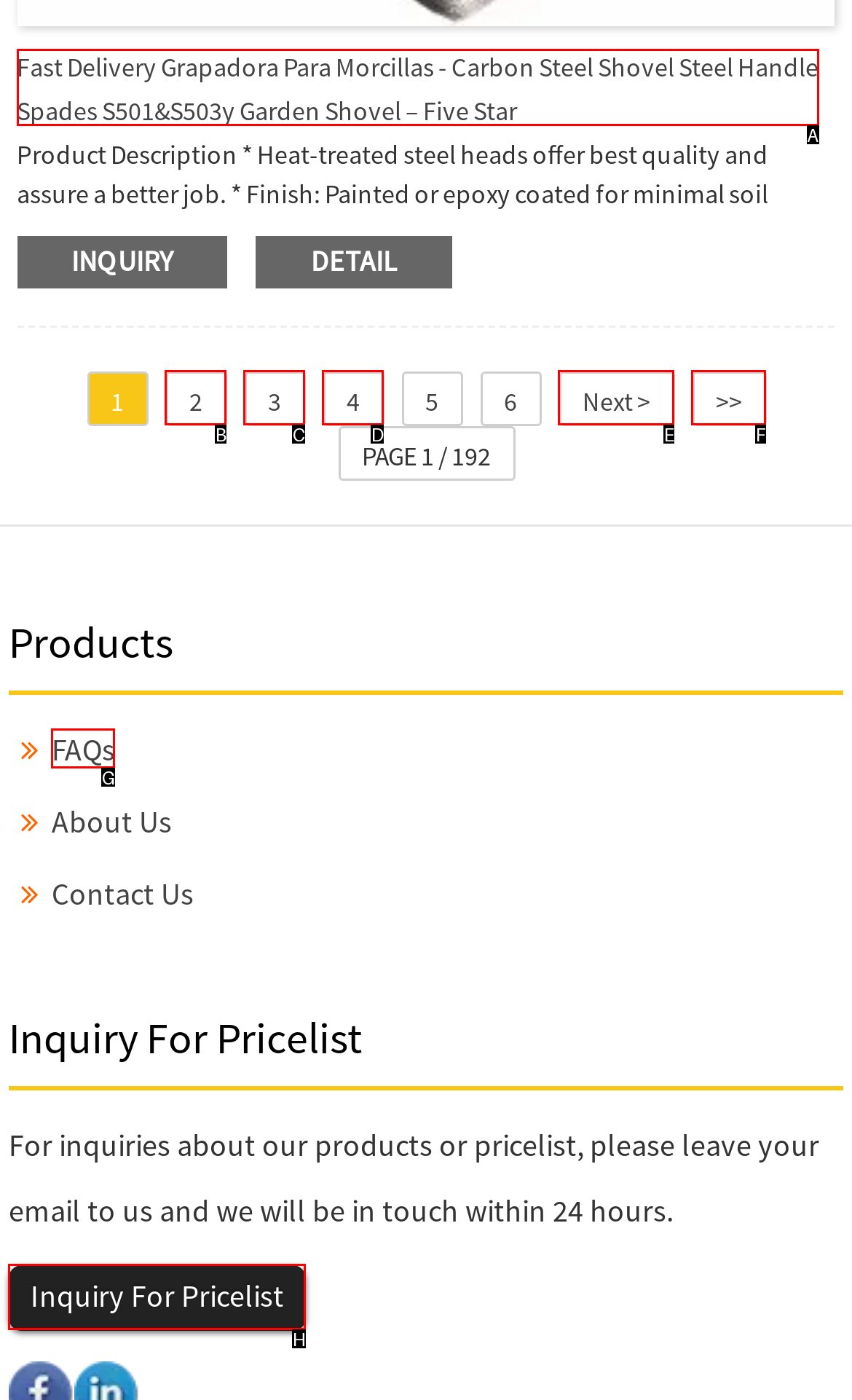Tell me which one HTML element I should click to complete the following task: View product details Answer with the option's letter from the given choices directly.

A